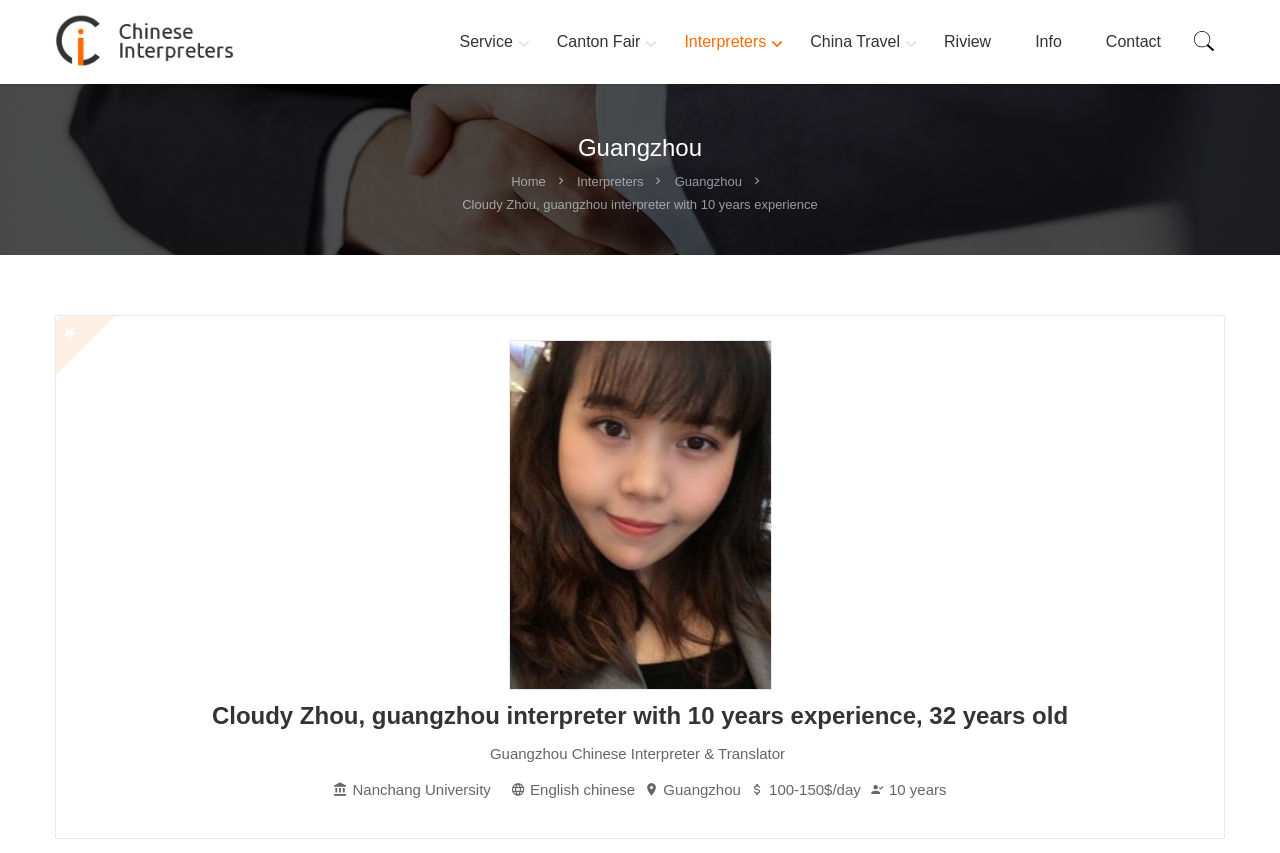What is the education background of Cloudy Zhou?
Please answer the question with as much detail and depth as you can.

The webpage mentions 'Nanchang University' as part of Cloudy Zhou's profile, indicating that Cloudy Zhou has a education background from Nanchang University.